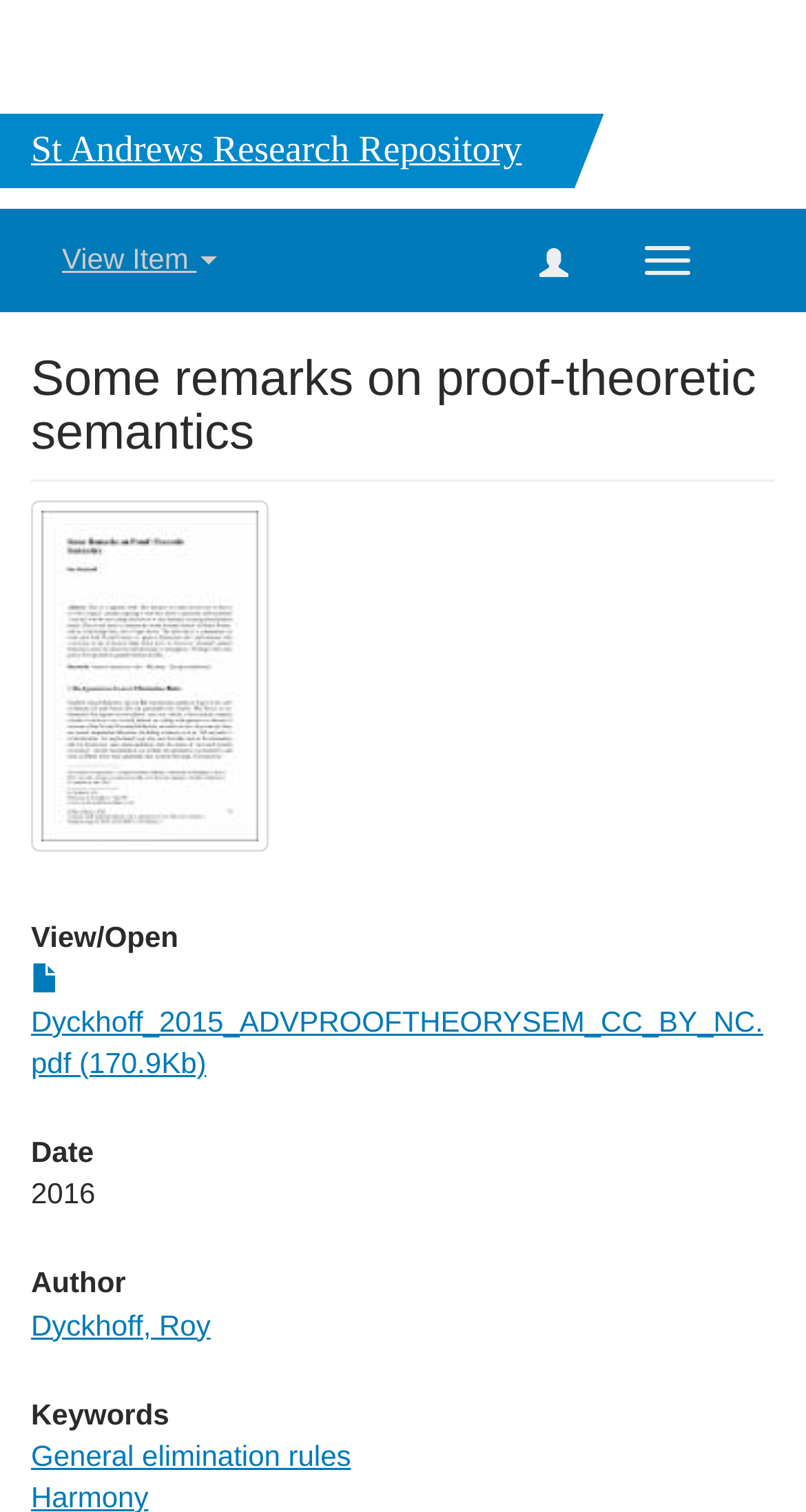What is the publication year of the paper?
Provide an in-depth and detailed answer to the question.

I found the answer by examining the static text element with the text '2016' under the 'Date' heading, which indicates that the publication year of the paper is 2016.